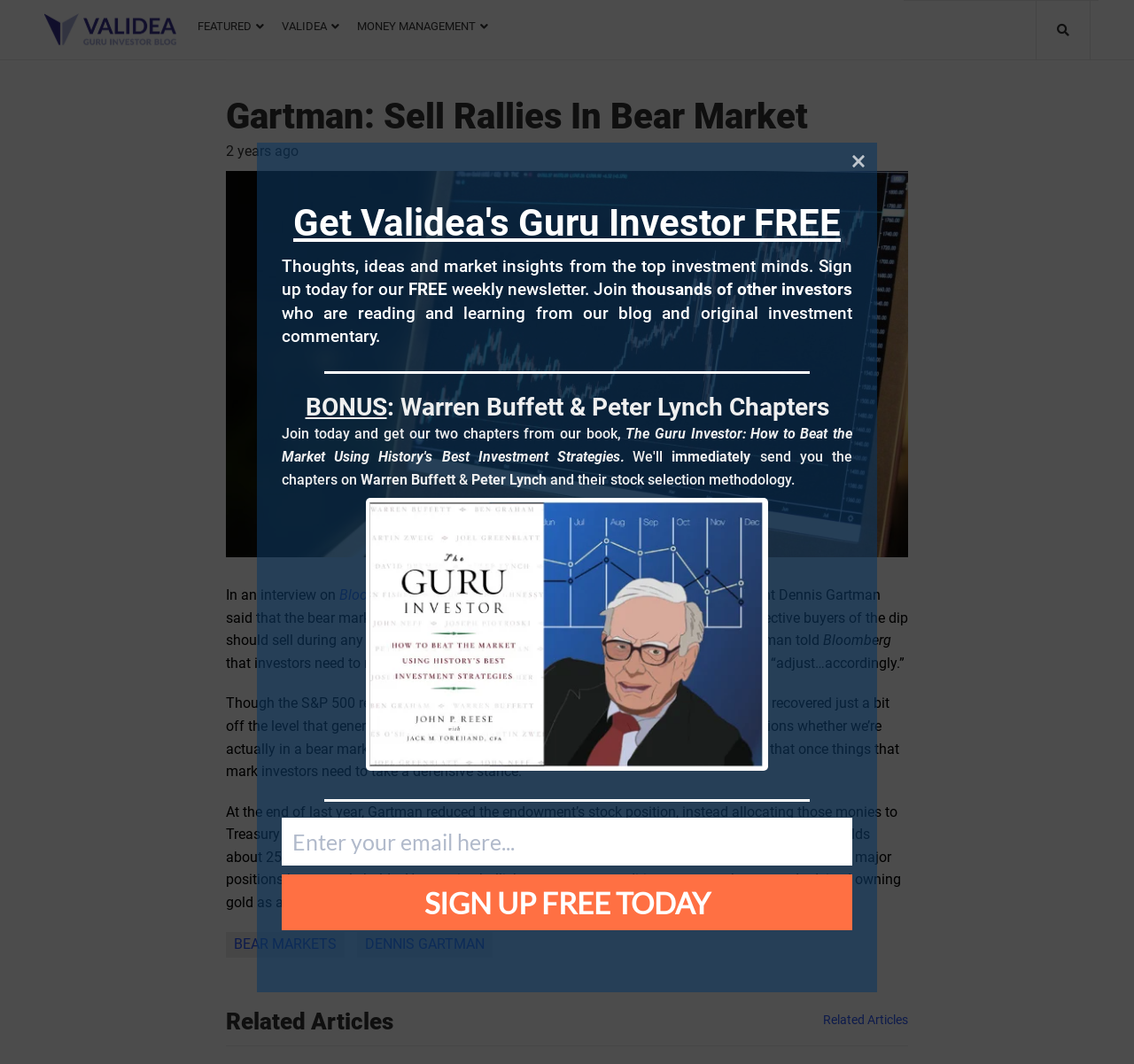What is the name of the book mentioned on the webpage?
Using the details from the image, give an elaborate explanation to answer the question.

The answer can be found in the dialog section of the webpage, where it is mentioned that 'Join today and get our two chapters from our book, The Guru Investor: How to Beat the Market Using History's Best Investment Strategies...'.